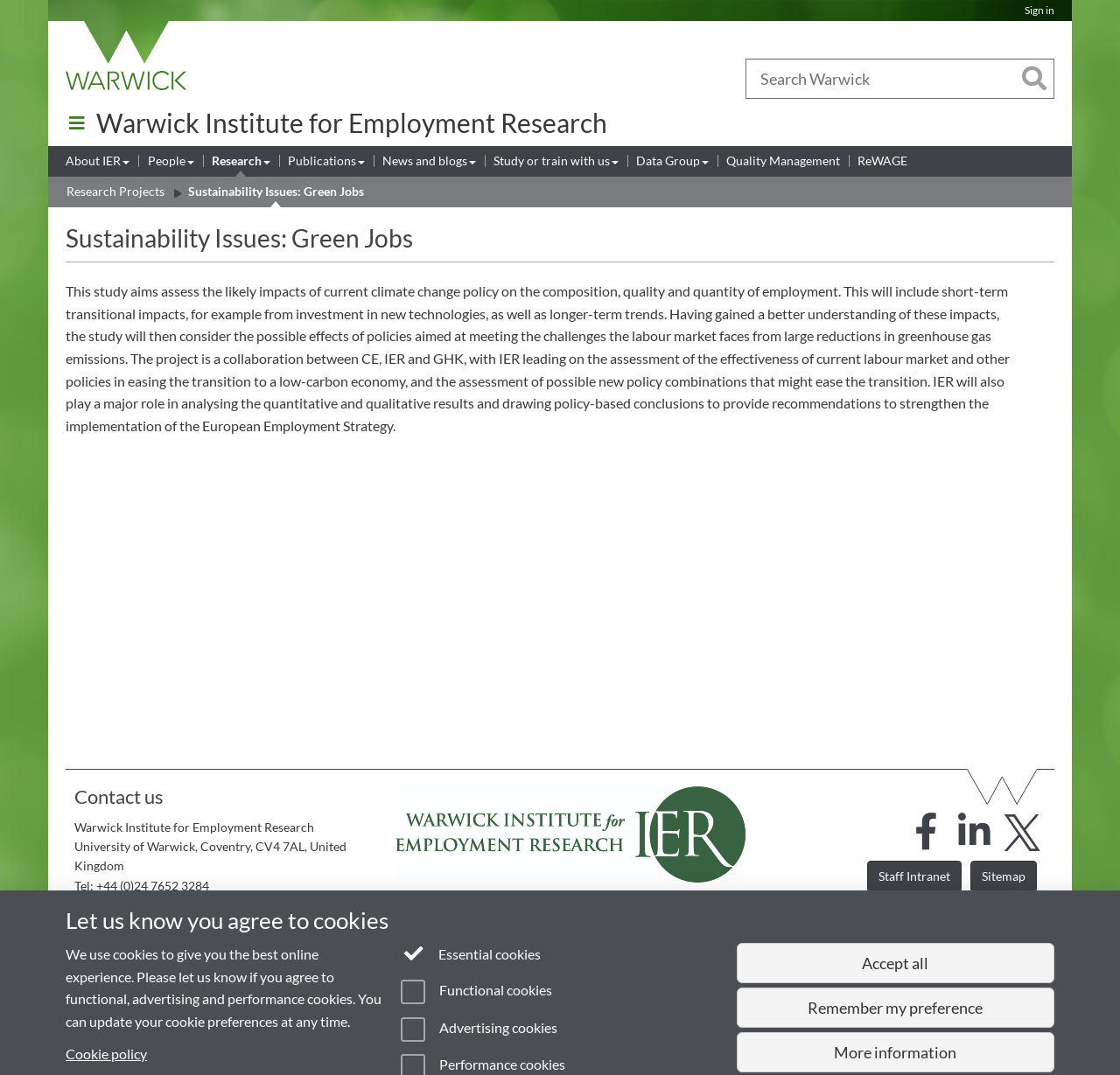Pinpoint the bounding box coordinates of the area that should be clicked to complete the following instruction: "Go to Study page". The coordinates must be given as four float numbers between 0 and 1, i.e., [left, top, right, bottom].

[0.176, 0.068, 0.199, 0.08]